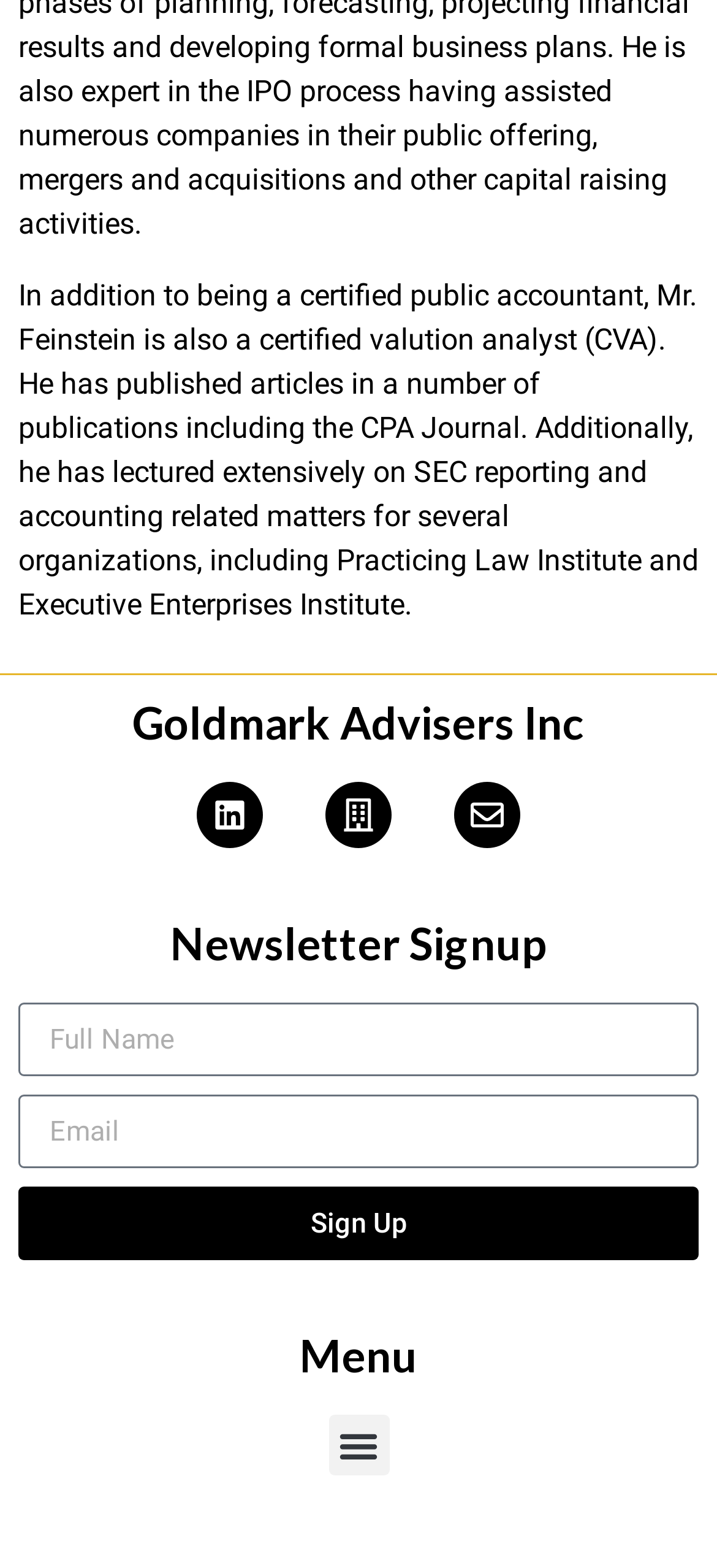How many links are present on the webpage?
Examine the screenshot and reply with a single word or phrase.

4